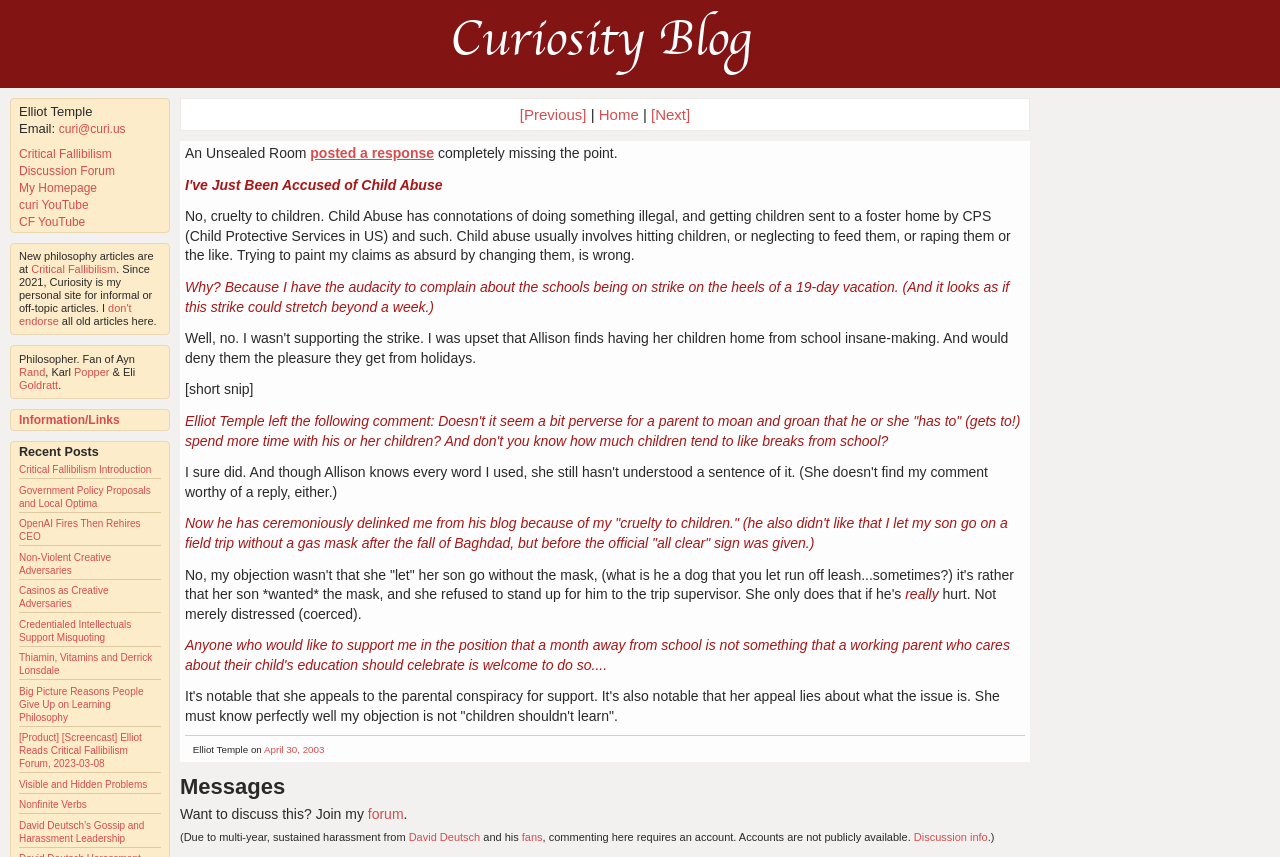For the element described, predict the bounding box coordinates as (top-left x, top-left y, bottom-right x, bottom-right y). All values should be between 0 and 1. Element description: [Previous]

[0.406, 0.124, 0.461, 0.144]